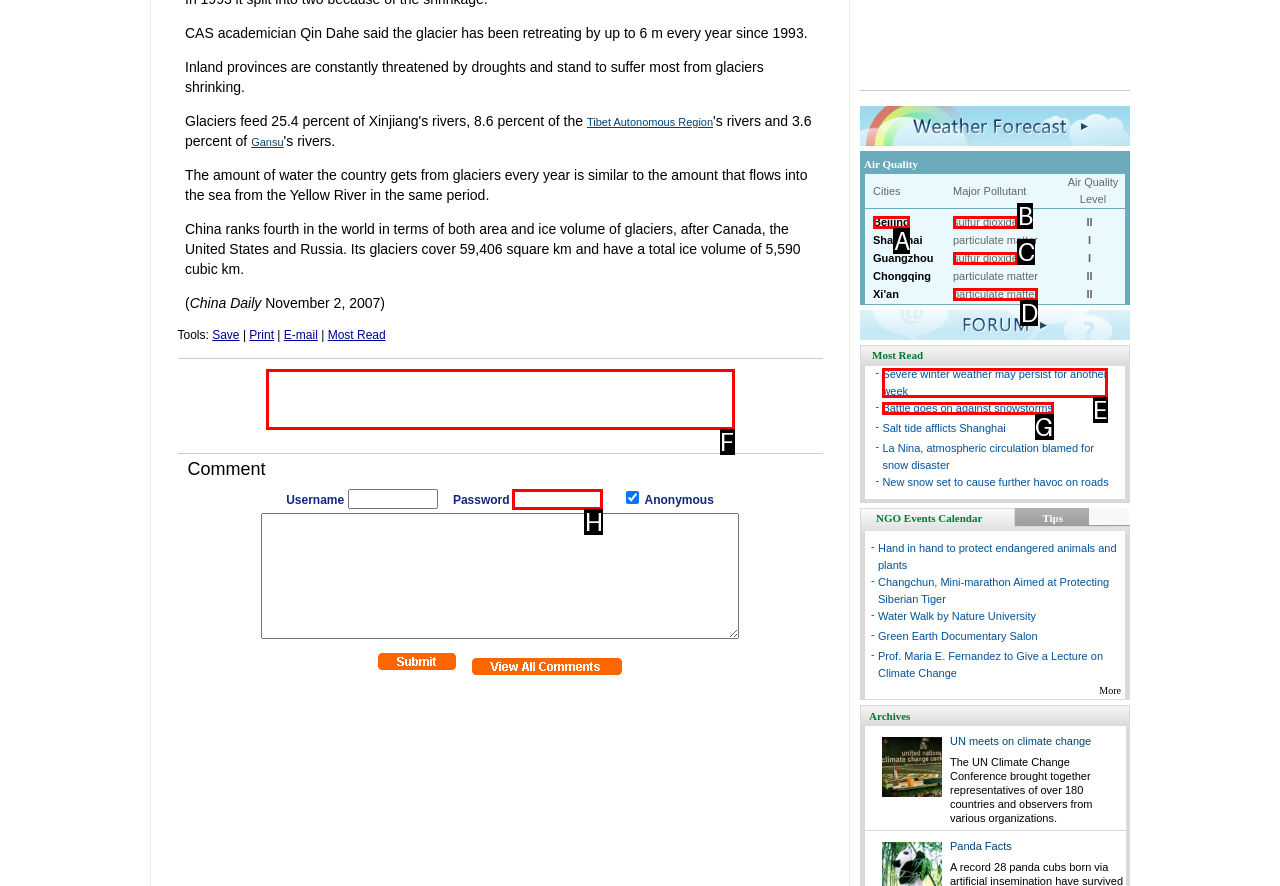Based on the description: Battle goes on against snowstorms, find the HTML element that matches it. Provide your answer as the letter of the chosen option.

G